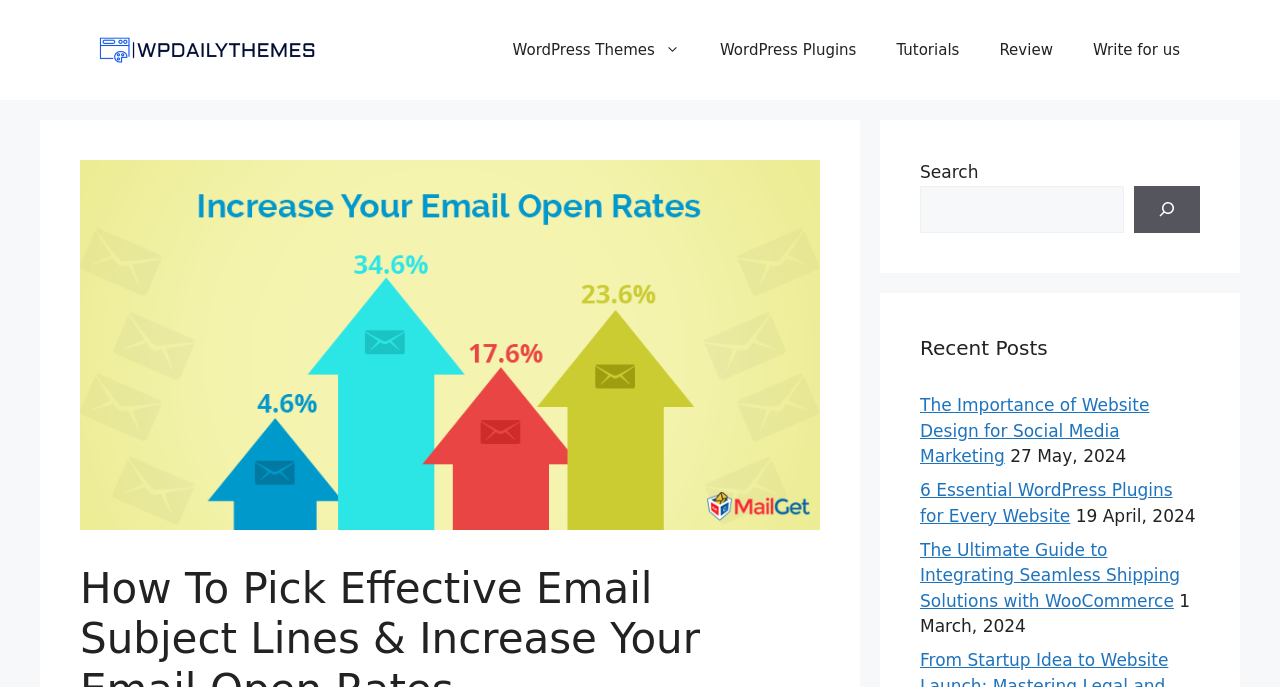What is the main title displayed on this webpage?

How To Pick Effective Email Subject Lines & Increase Your Email Open Rates